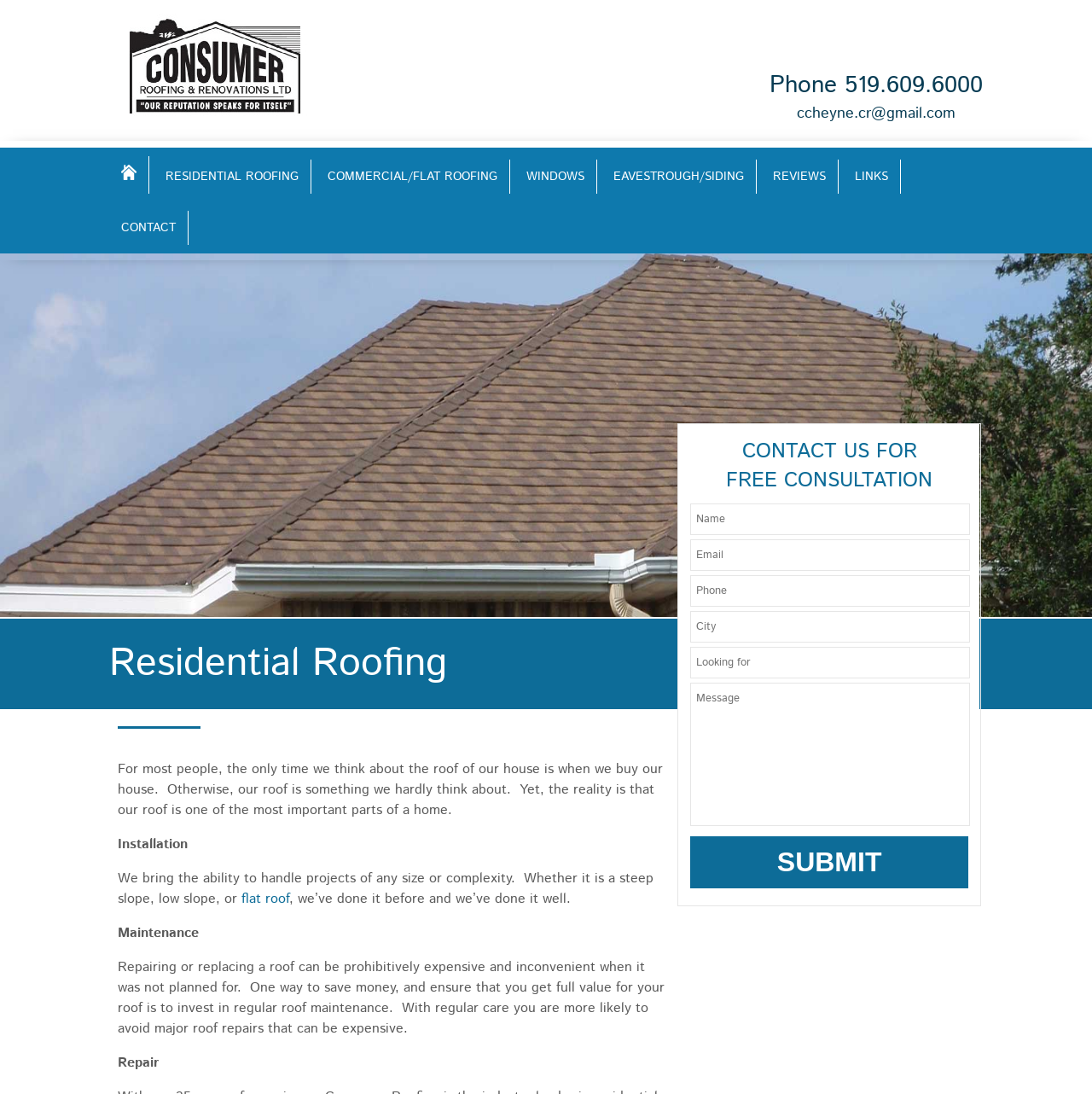What is the company name?
Look at the image and answer the question with a single word or phrase.

Consumer Roofing and Renovations Ltd